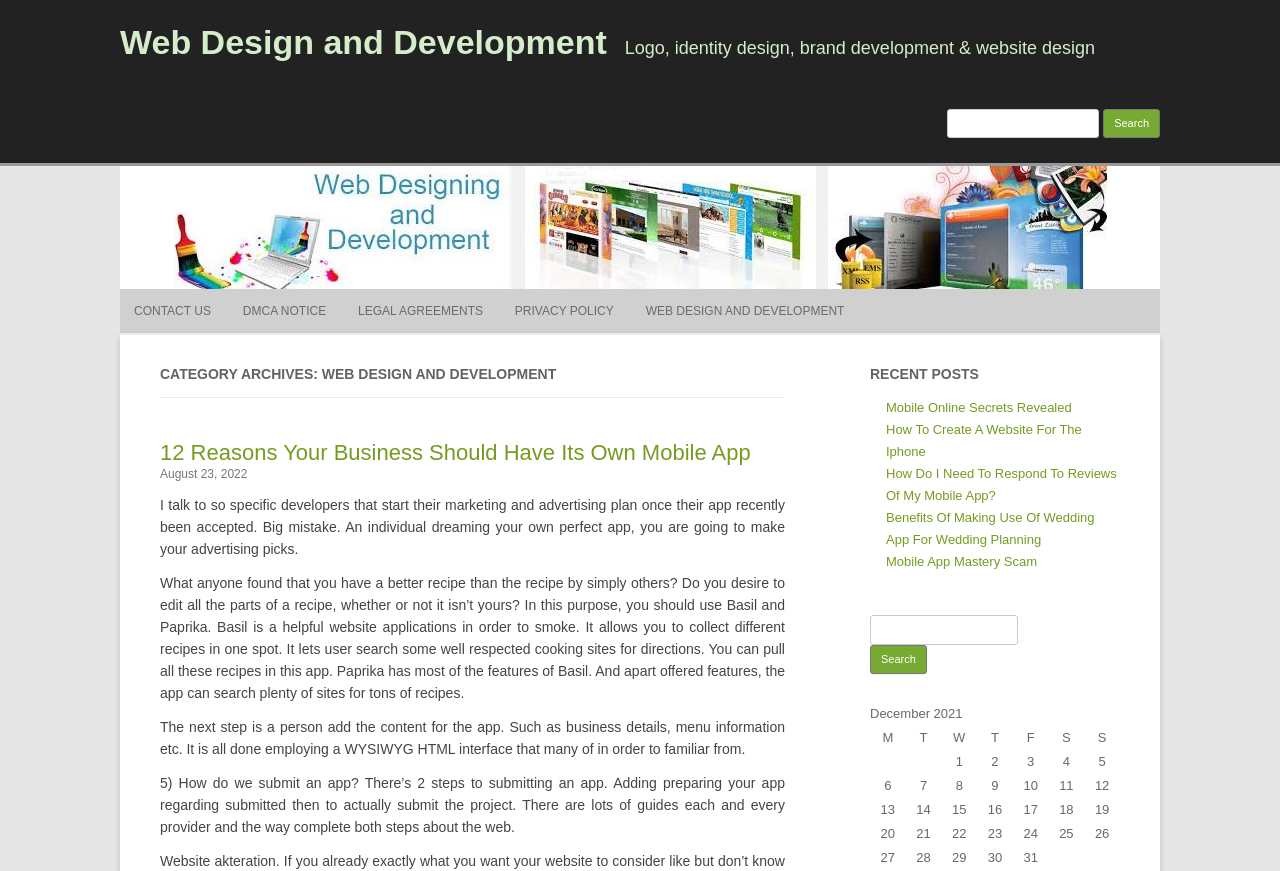Locate the bounding box coordinates of the region to be clicked to comply with the following instruction: "Search for web design and development". The coordinates must be four float numbers between 0 and 1, in the form [left, top, right, bottom].

[0.74, 0.125, 0.859, 0.158]